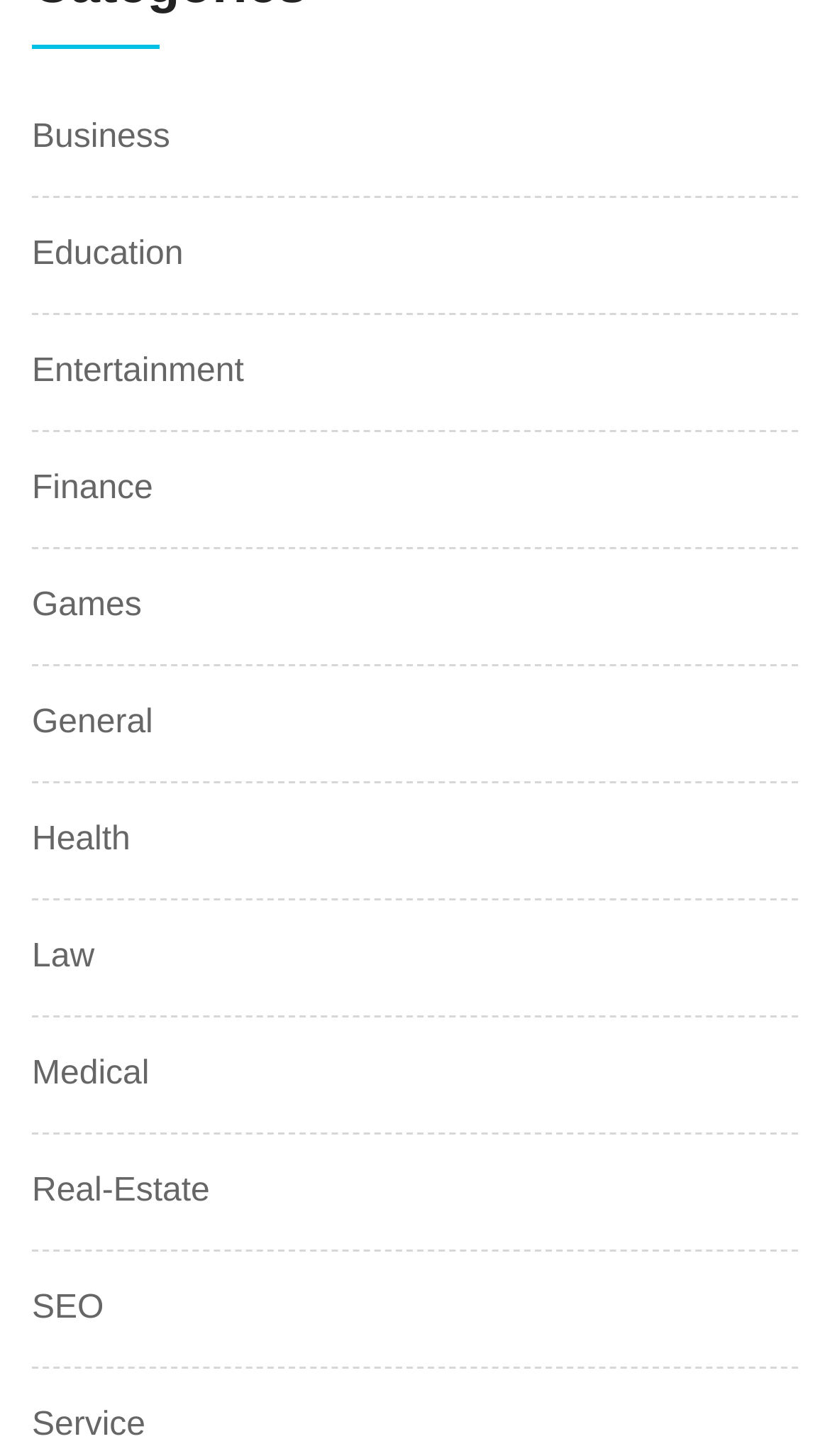Identify the bounding box for the UI element described as: "General". The coordinates should be four float numbers between 0 and 1, i.e., [left, top, right, bottom].

[0.038, 0.483, 0.184, 0.508]